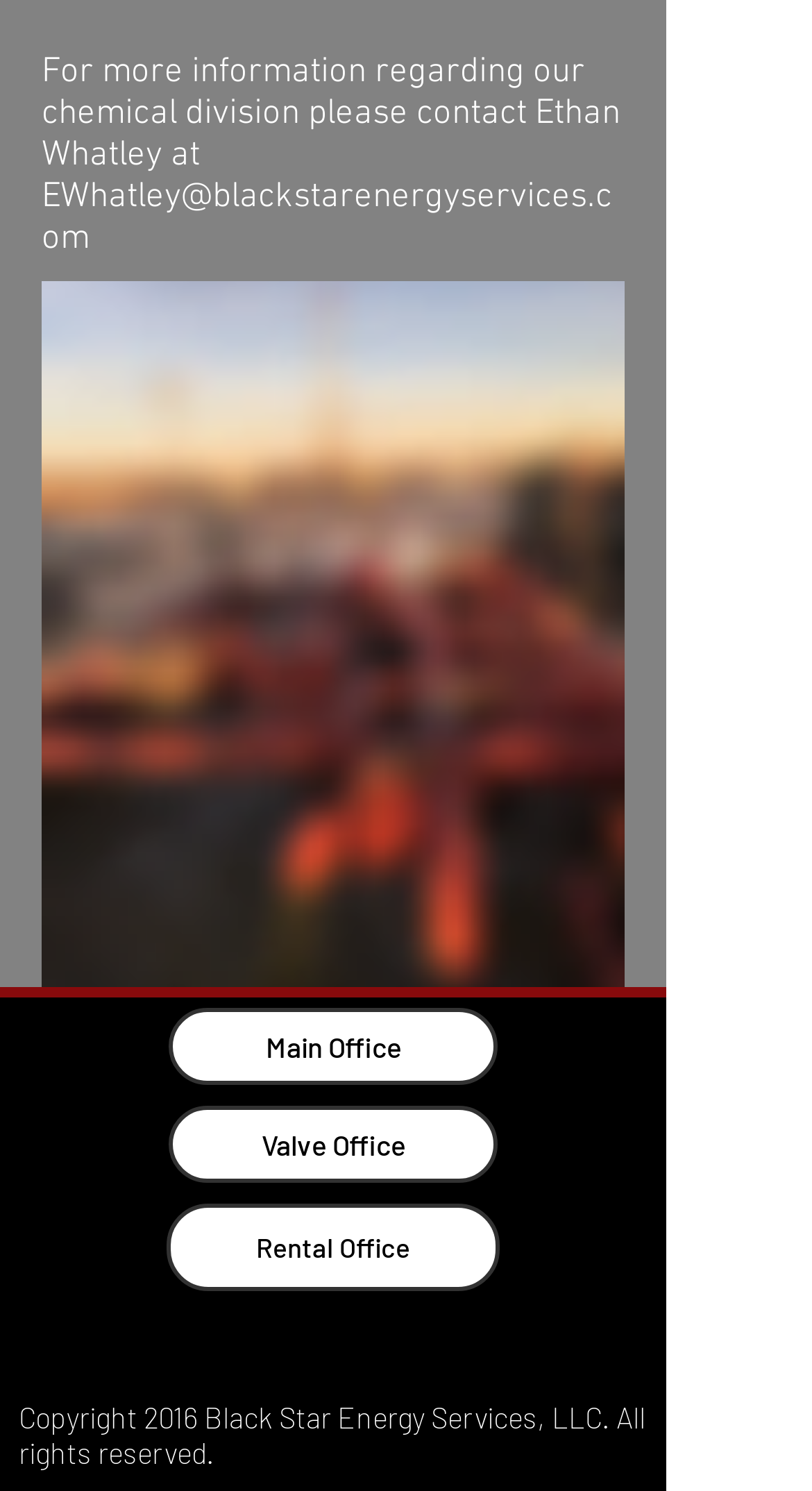Using the format (top-left x, top-left y, bottom-right x, bottom-right y), provide the bounding box coordinates for the described UI element. All values should be floating point numbers between 0 and 1: aria-label="LinkedIn - Grey Circle"

[0.149, 0.88, 0.223, 0.92]